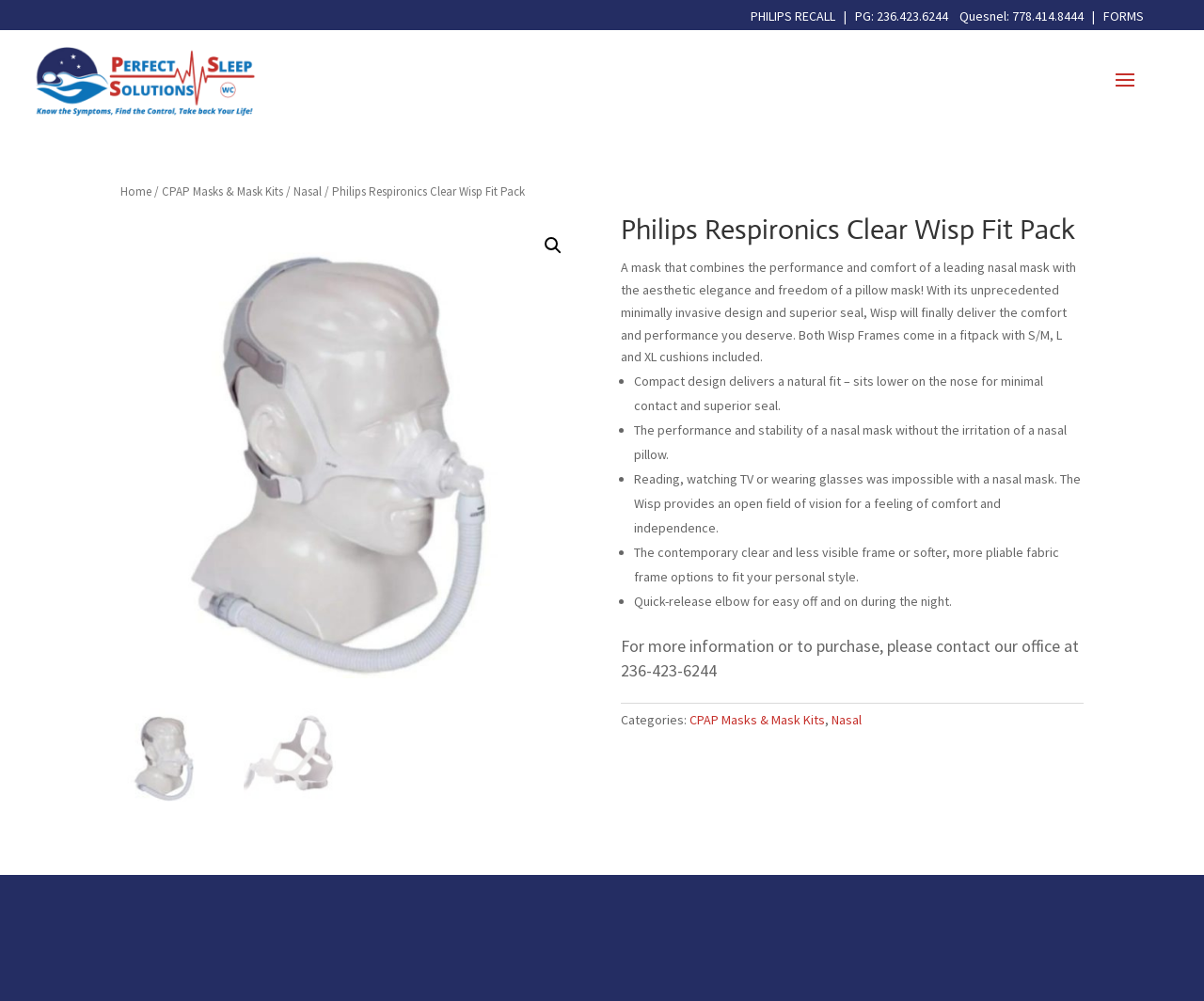Can you provide the bounding box coordinates for the element that should be clicked to implement the instruction: "Navigate to the 'CPAP Masks & Mask Kits' page"?

[0.134, 0.184, 0.235, 0.2]